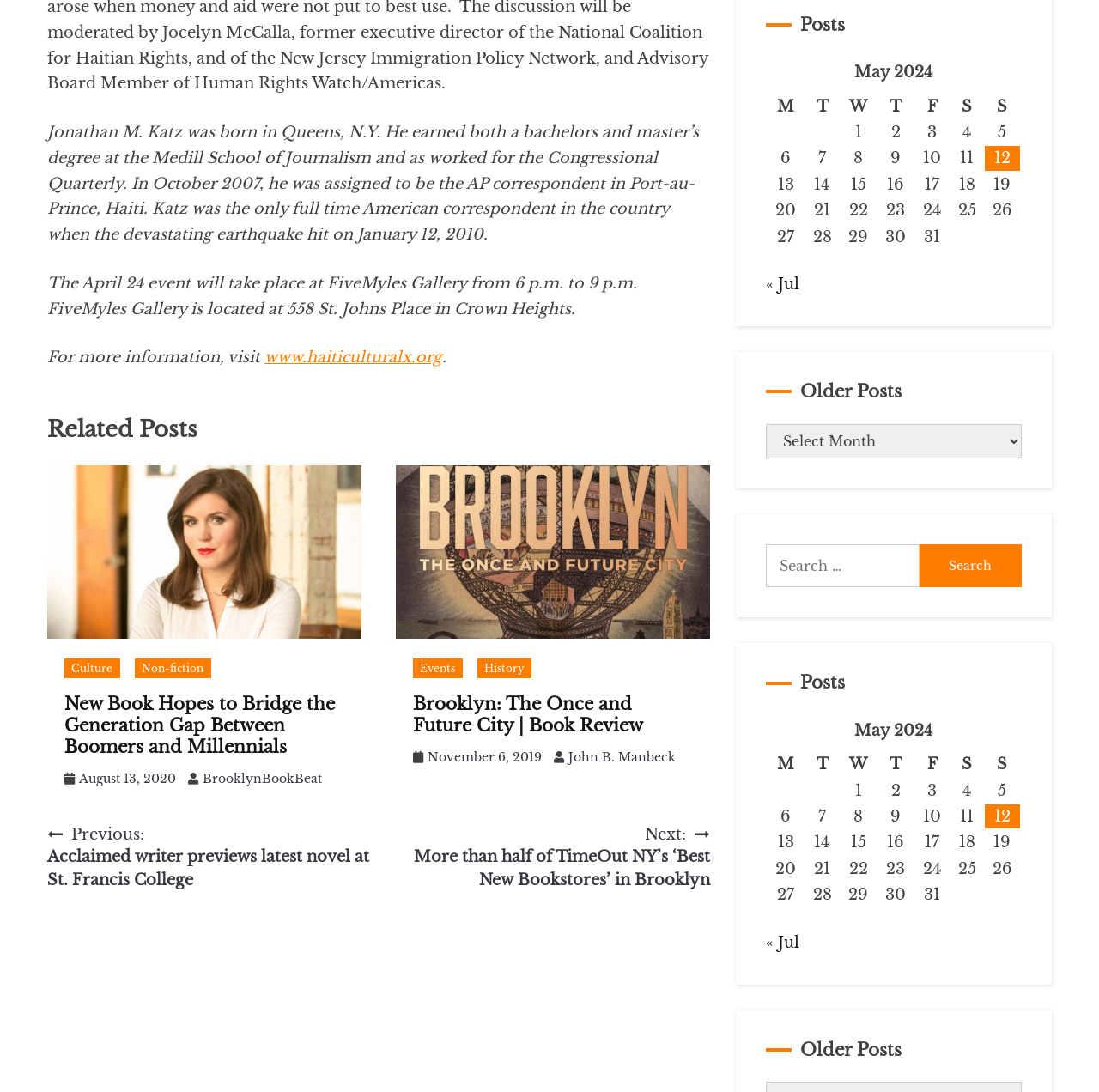Please answer the following query using a single word or phrase: 
What is the date of the event mentioned in the post?

April 24